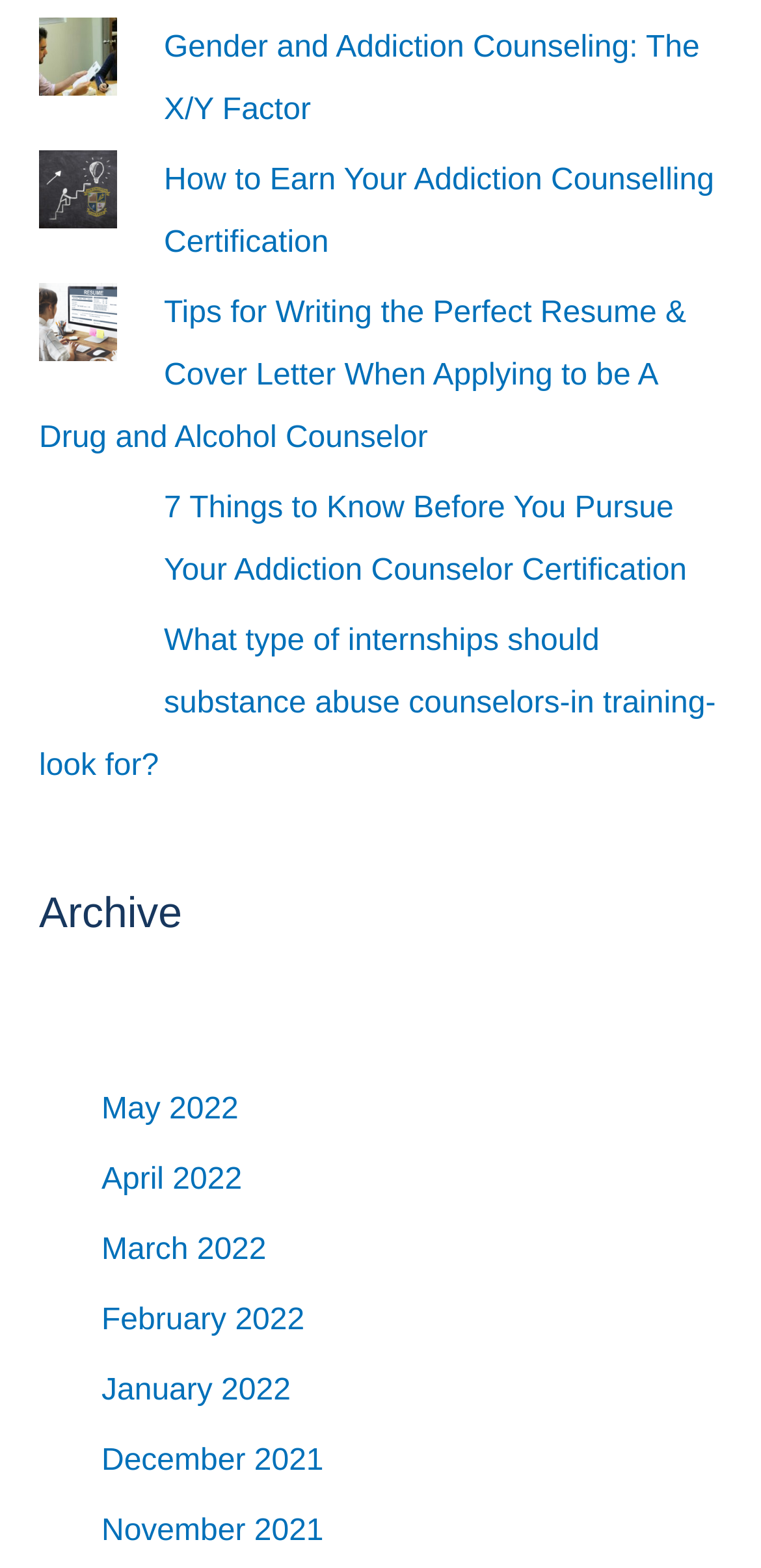Please indicate the bounding box coordinates of the element's region to be clicked to achieve the instruction: "Learn about earning Addiction Counselling Certification". Provide the coordinates as four float numbers between 0 and 1, i.e., [left, top, right, bottom].

[0.215, 0.105, 0.938, 0.166]